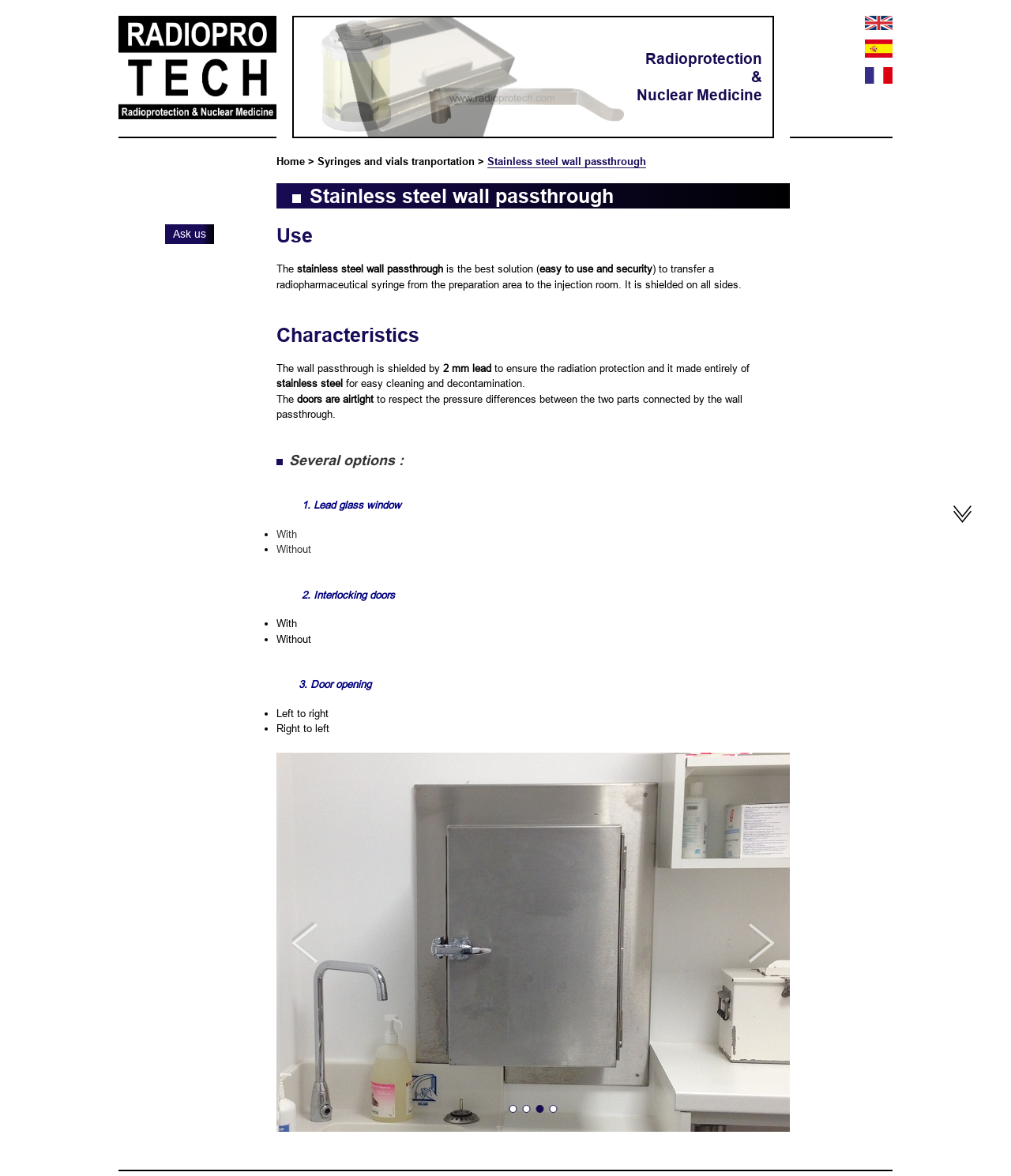Provide a one-word or short-phrase response to the question:
How many tabs are available in the tablist?

4